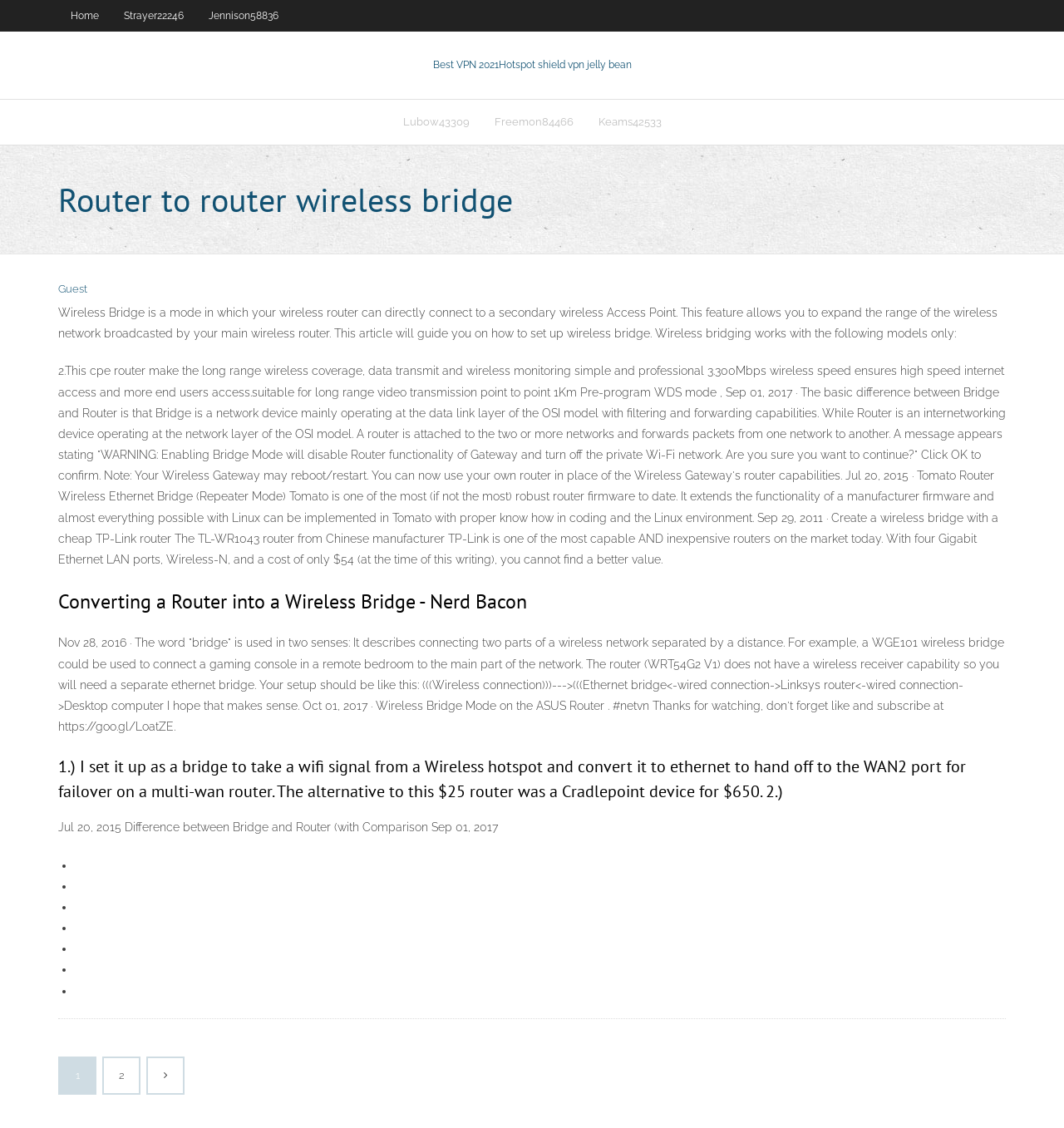Please mark the clickable region by giving the bounding box coordinates needed to complete this instruction: "Click on the 'Guest' link".

[0.055, 0.25, 0.082, 0.261]